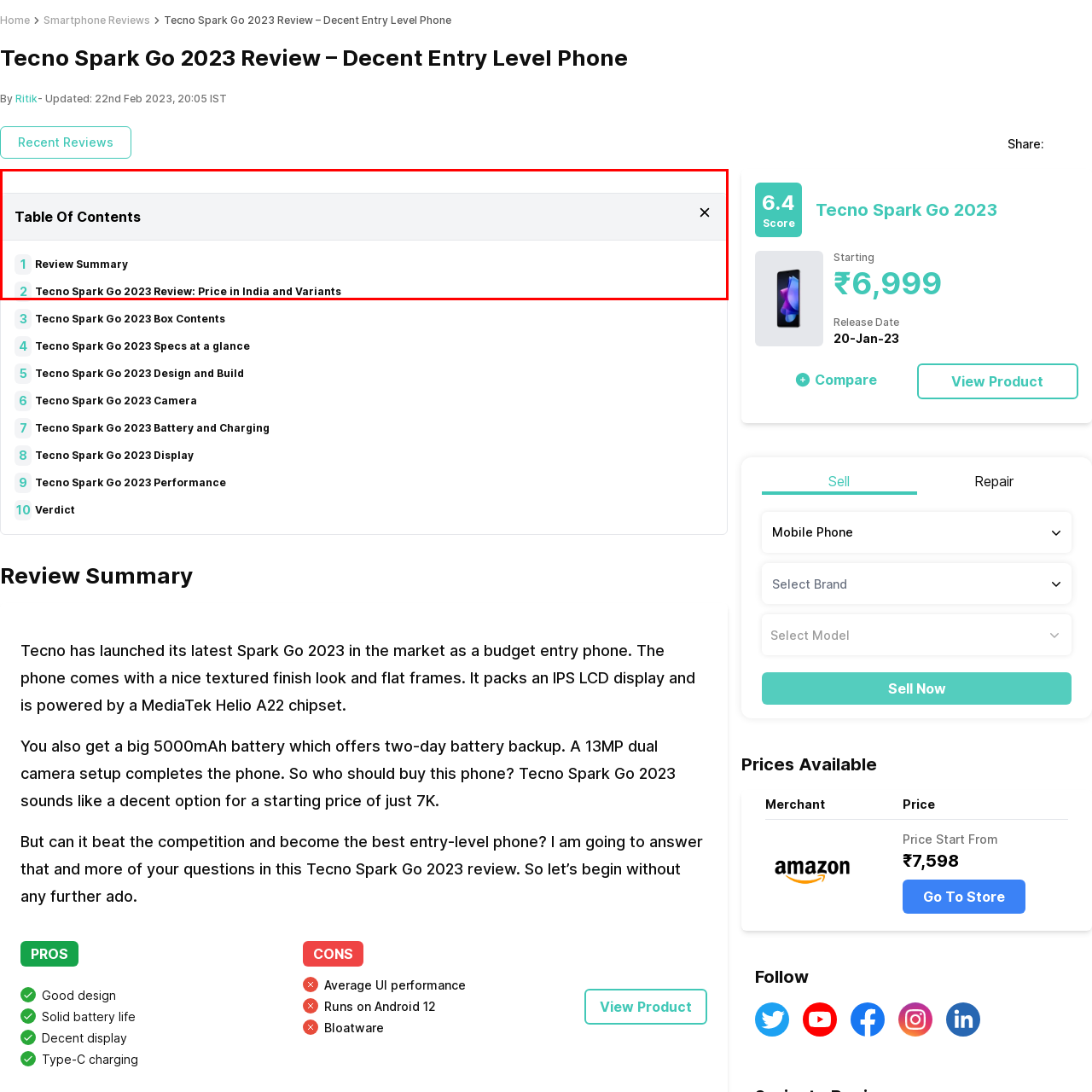Direct your attention to the zone enclosed by the orange box, What is the name of the device being reviewed? 
Give your response in a single word or phrase.

Tecno Spark Go 2023